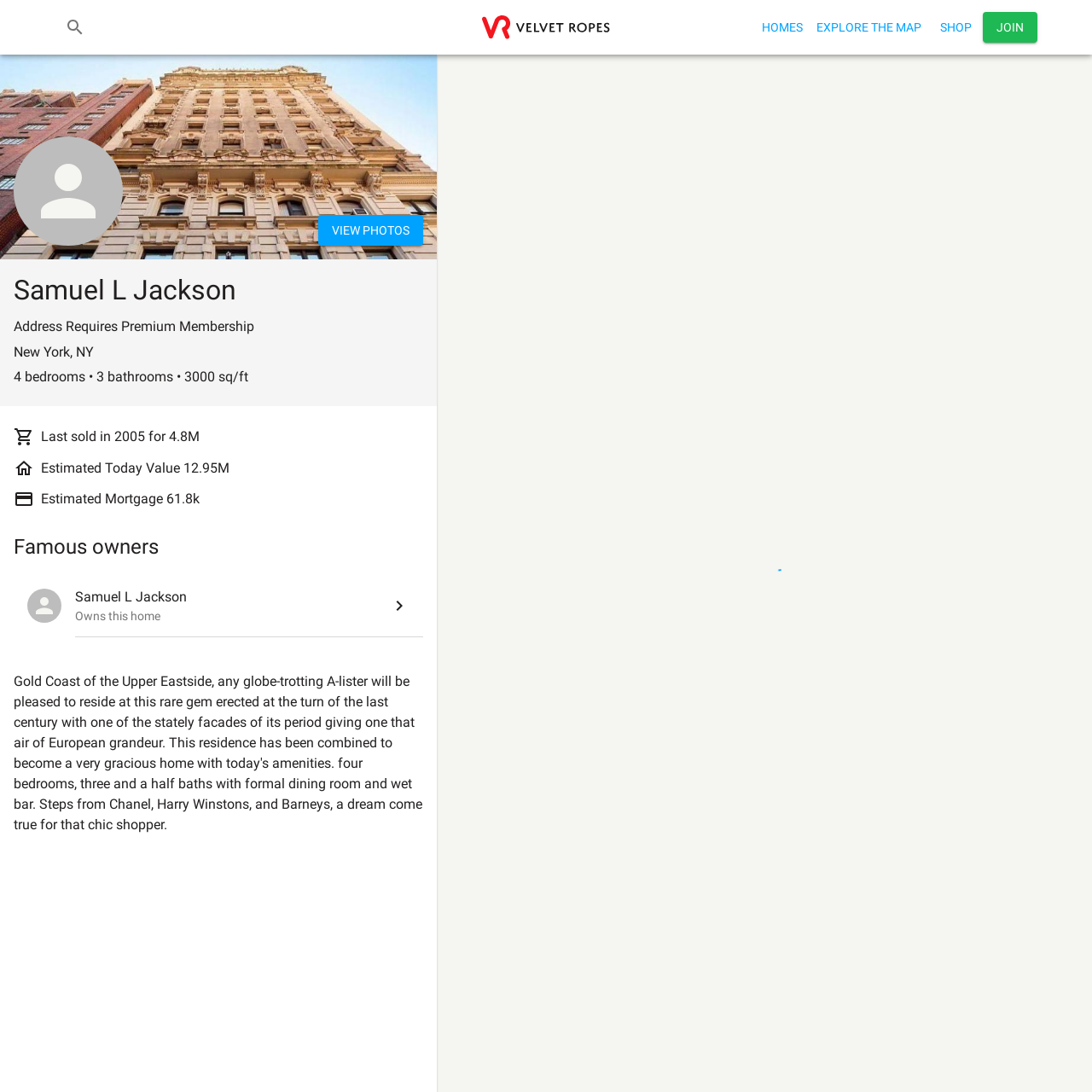Please reply with a single word or brief phrase to the question: 
What is the estimated today value of Samuel L Jackson's current home?

12.95M